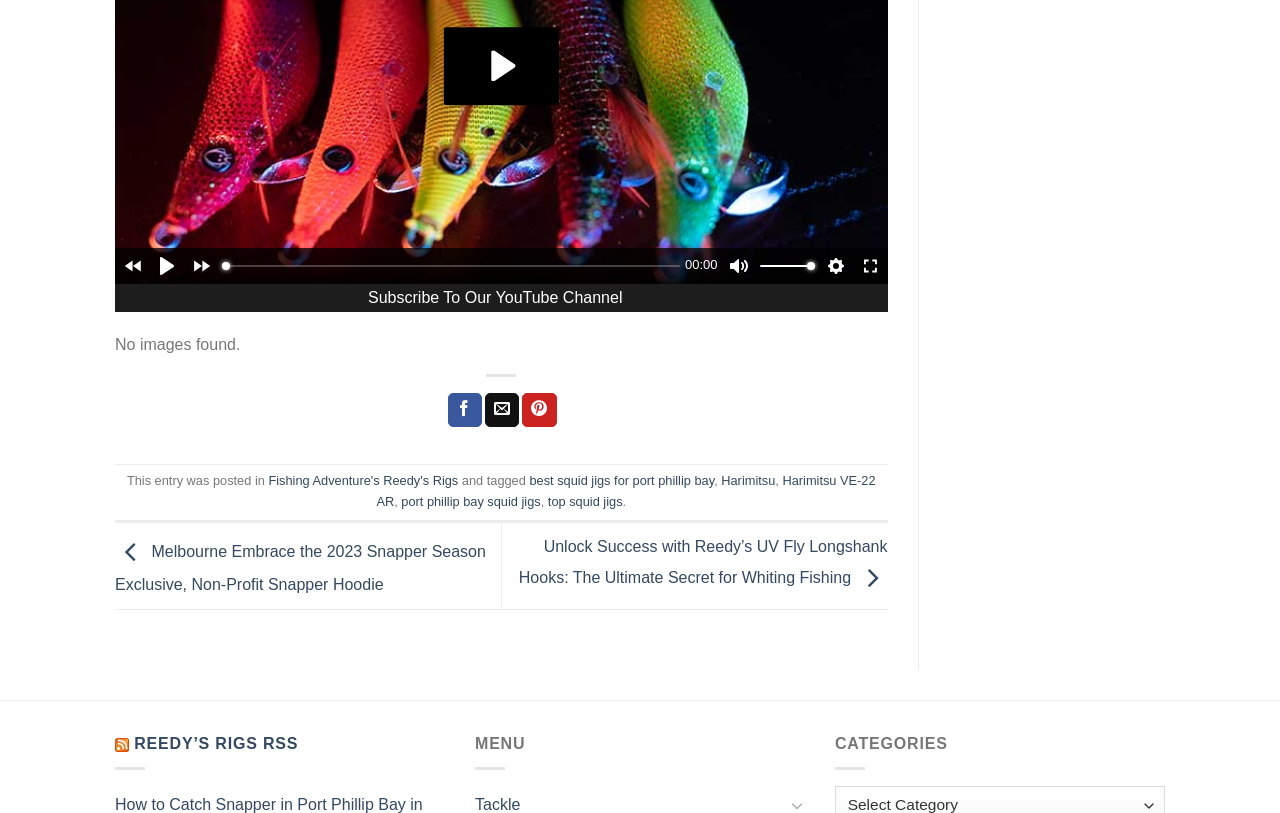Can you specify the bounding box coordinates of the area that needs to be clicked to fulfill the following instruction: "Play the video"?

[0.118, 0.304, 0.143, 0.349]